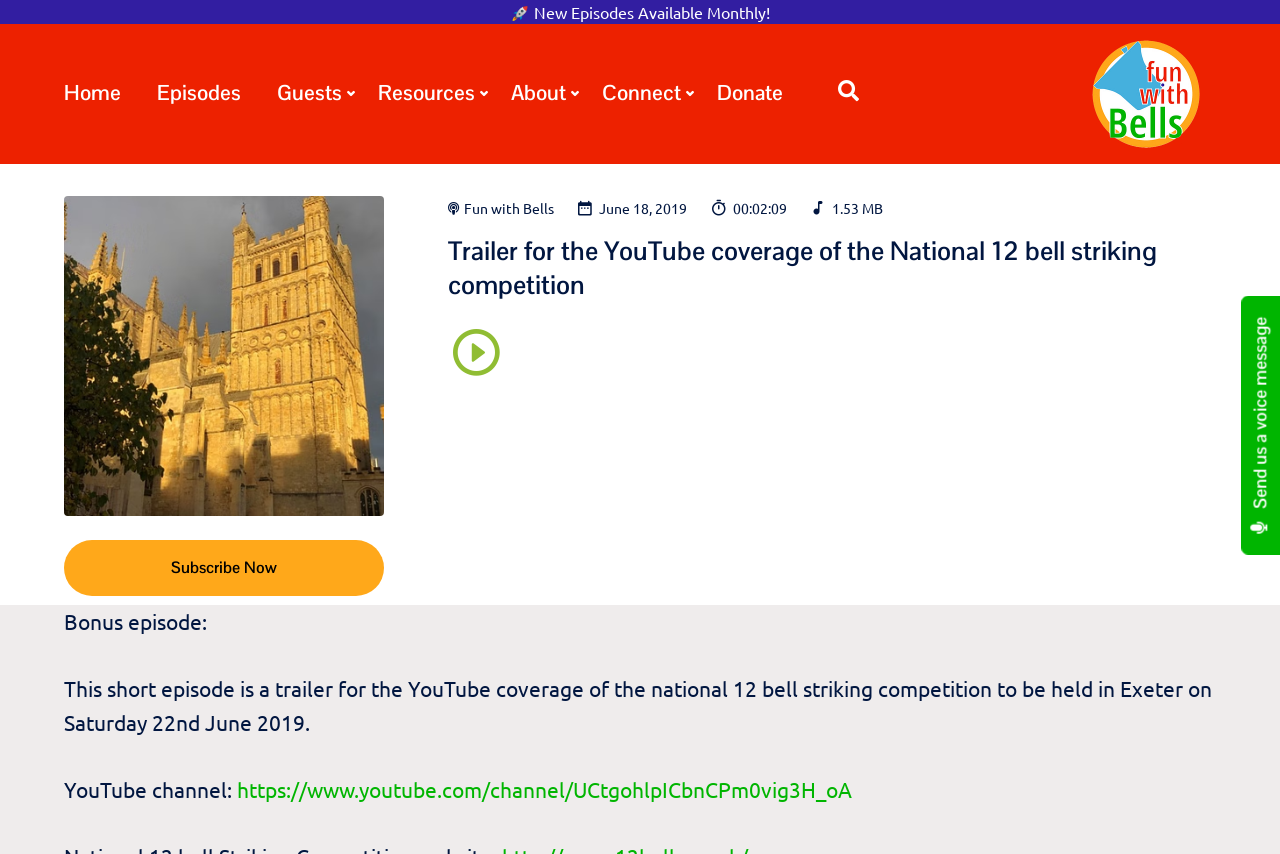Generate a thorough description of the webpage.

This webpage is about a podcast called "Fun with Bells" and appears to be a trailer episode for the YouTube coverage of the National 12 bell striking competition. 

At the top, there is a logo on the right side, accompanied by a notification that says "New Episodes Available Monthly!" in a prominent position. Below the logo, there is a navigation menu with links to "Home", "Episodes", "Guests", "Resources", "About", and "Connect", followed by "Donate" and "Search" buttons.

On the left side, there is a large image related to the podcast, and below it, a "Subscribe Now" button. The title of the episode, "Trailer for the YouTube coverage of the National 12 bell striking competition", is displayed prominently in the middle of the page.

To the right of the title, there is a section with details about the episode, including the date "June 18, 2019", the duration "00:02:09", and the file size "1.53 MB". 

Below the episode details, there is a brief description of the episode, which is a bonus episode and a trailer for the YouTube coverage of the national 12 bell striking competition to be held in Exeter on Saturday 22nd June 2019. 

Further down, there is a link to the YouTube channel, and a button on the right side that allows users to send a voice message.